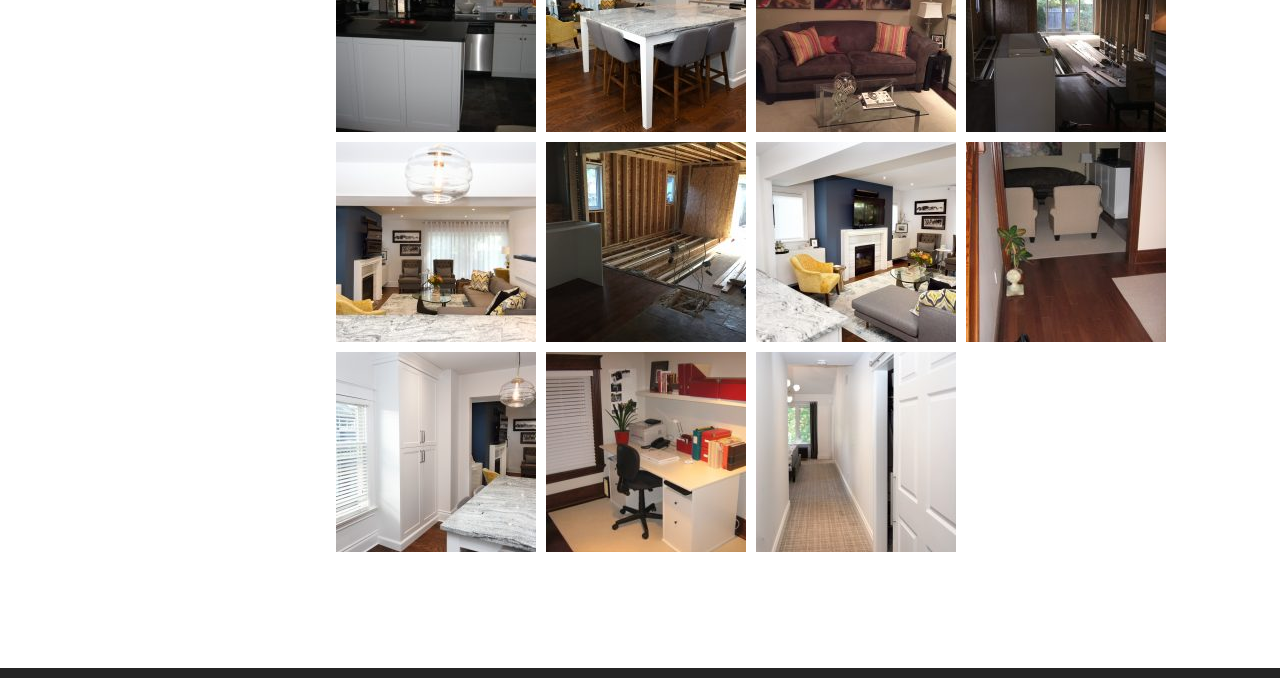Give a concise answer using one word or a phrase to the following question:
What is the status of the first link?

BEFORE